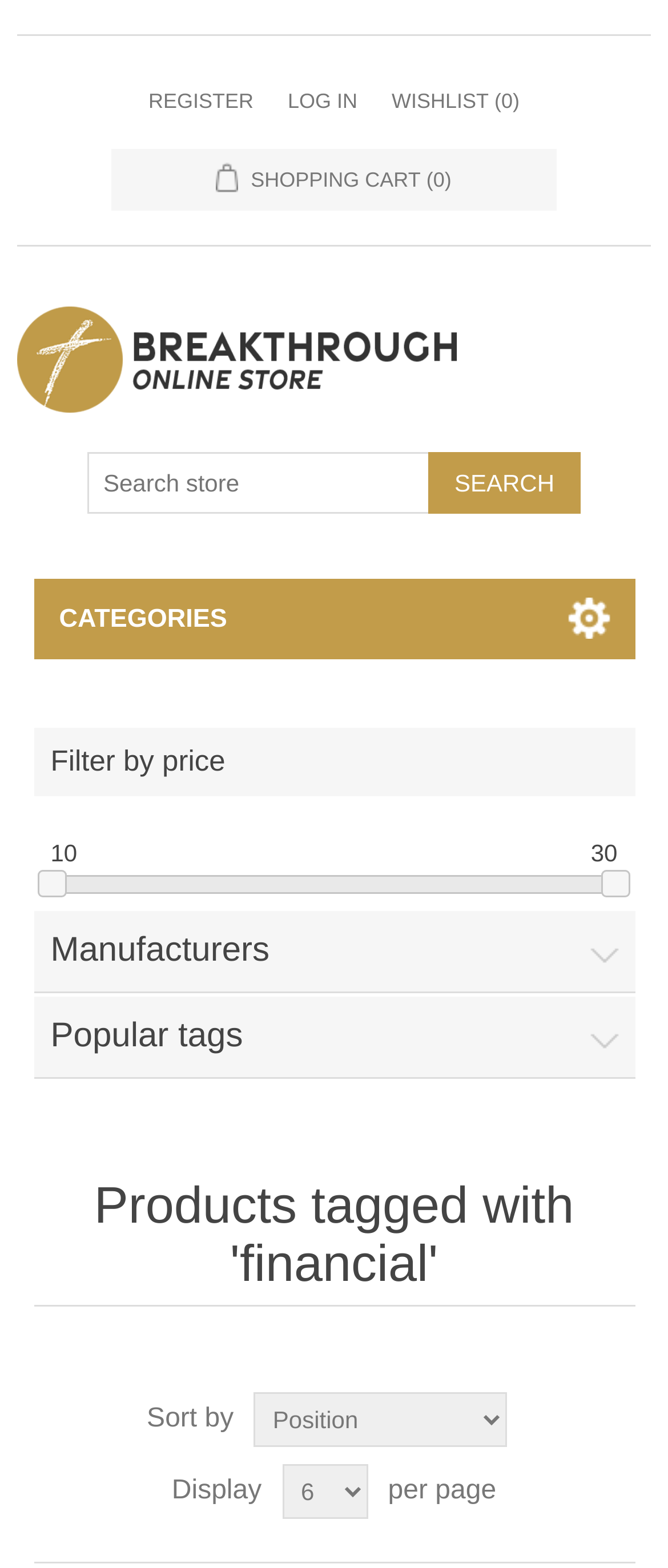Please identify the bounding box coordinates of the element's region that should be clicked to execute the following instruction: "search for products". The bounding box coordinates must be four float numbers between 0 and 1, i.e., [left, top, right, bottom].

[0.642, 0.288, 0.868, 0.327]